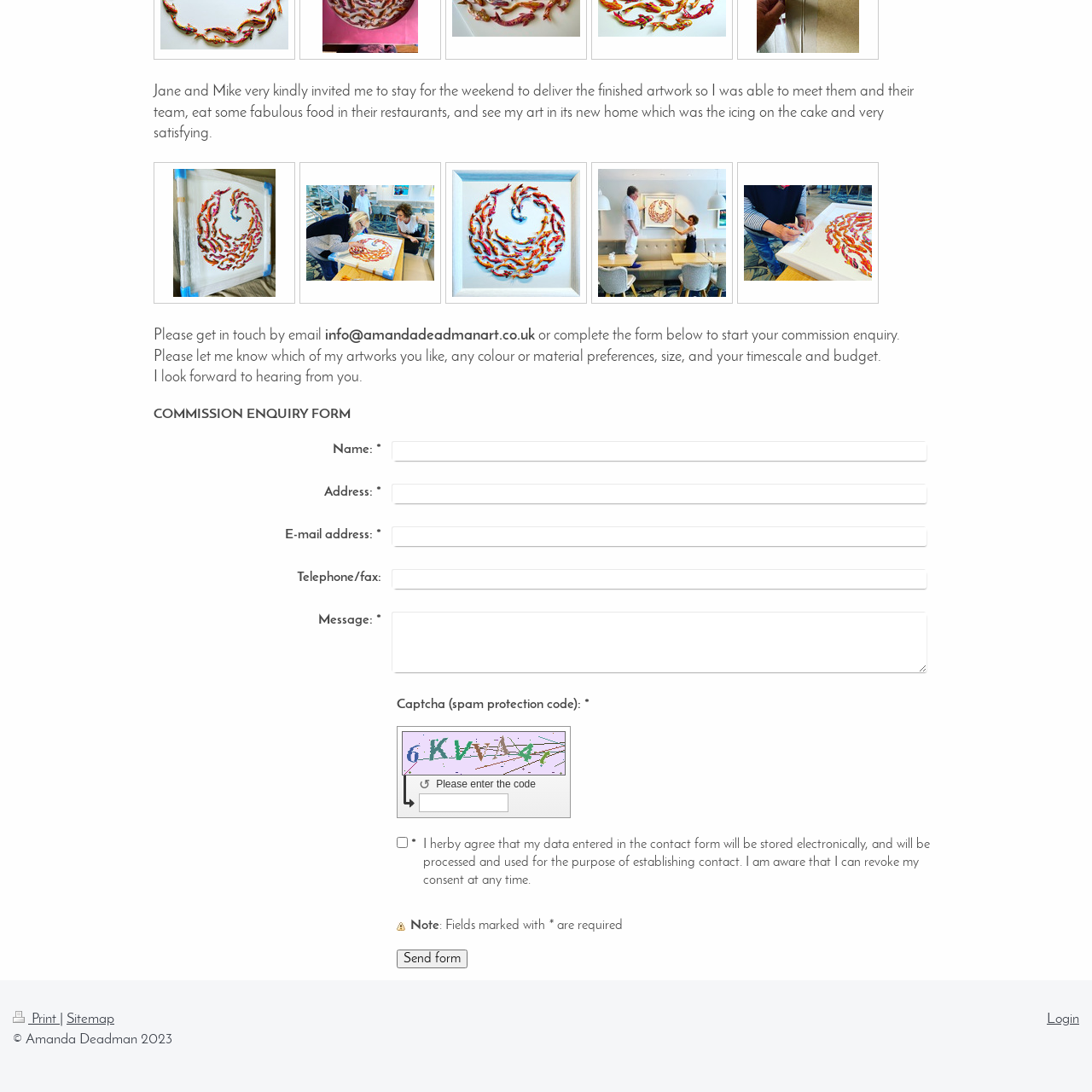What is the artist's name?
Based on the content of the image, thoroughly explain and answer the question.

The artist's name can be found in the copyright statement at the bottom of the webpage, which reads '© Amanda Deadman 2023'.